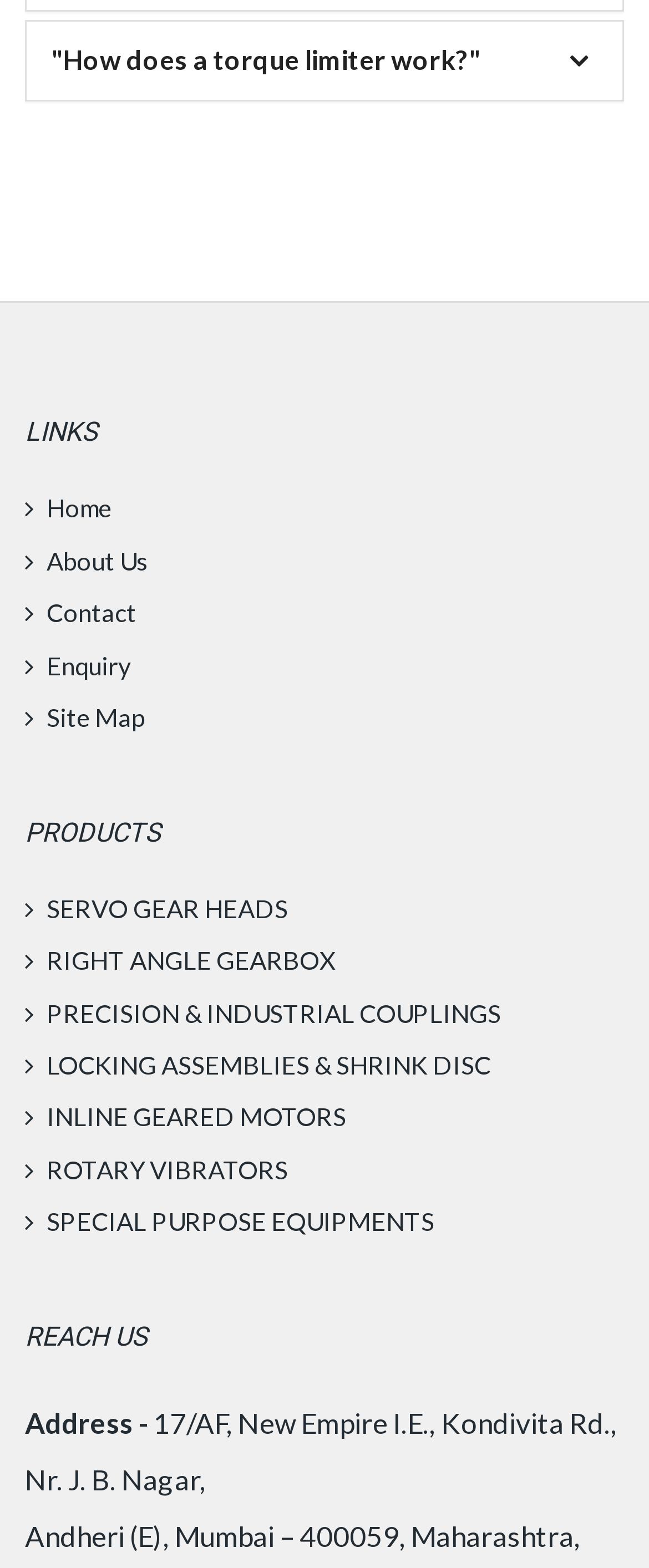Pinpoint the bounding box coordinates of the clickable element needed to complete the instruction: "Click on 'How does a torque limiter work?' link". The coordinates should be provided as four float numbers between 0 and 1: [left, top, right, bottom].

[0.041, 0.014, 0.959, 0.064]